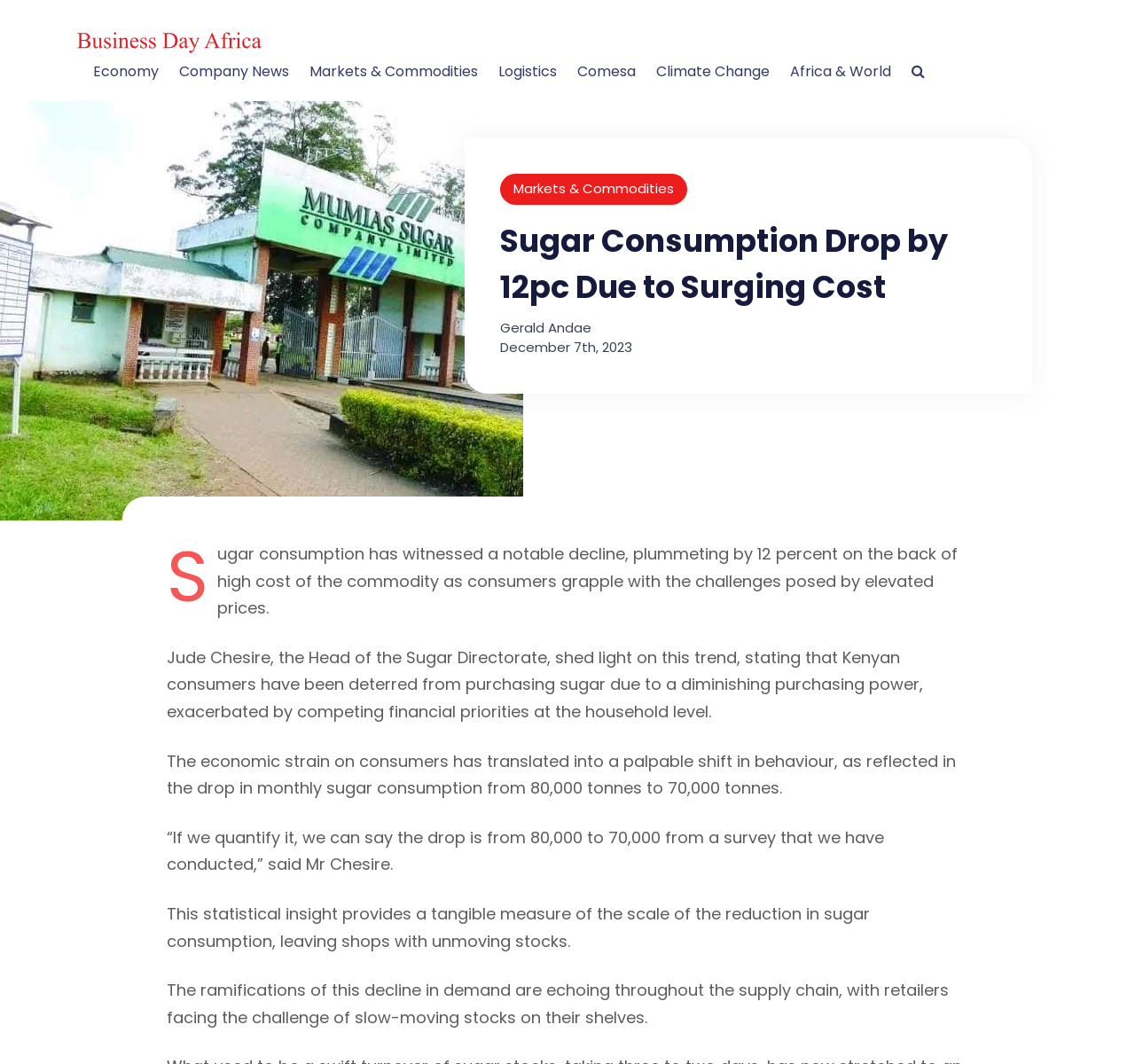Locate the bounding box coordinates of the clickable area to execute the instruction: "Click the 'Markets & Commodities' link". Provide the coordinates as four float numbers between 0 and 1, represented as [left, top, right, bottom].

[0.273, 0.058, 0.421, 0.077]